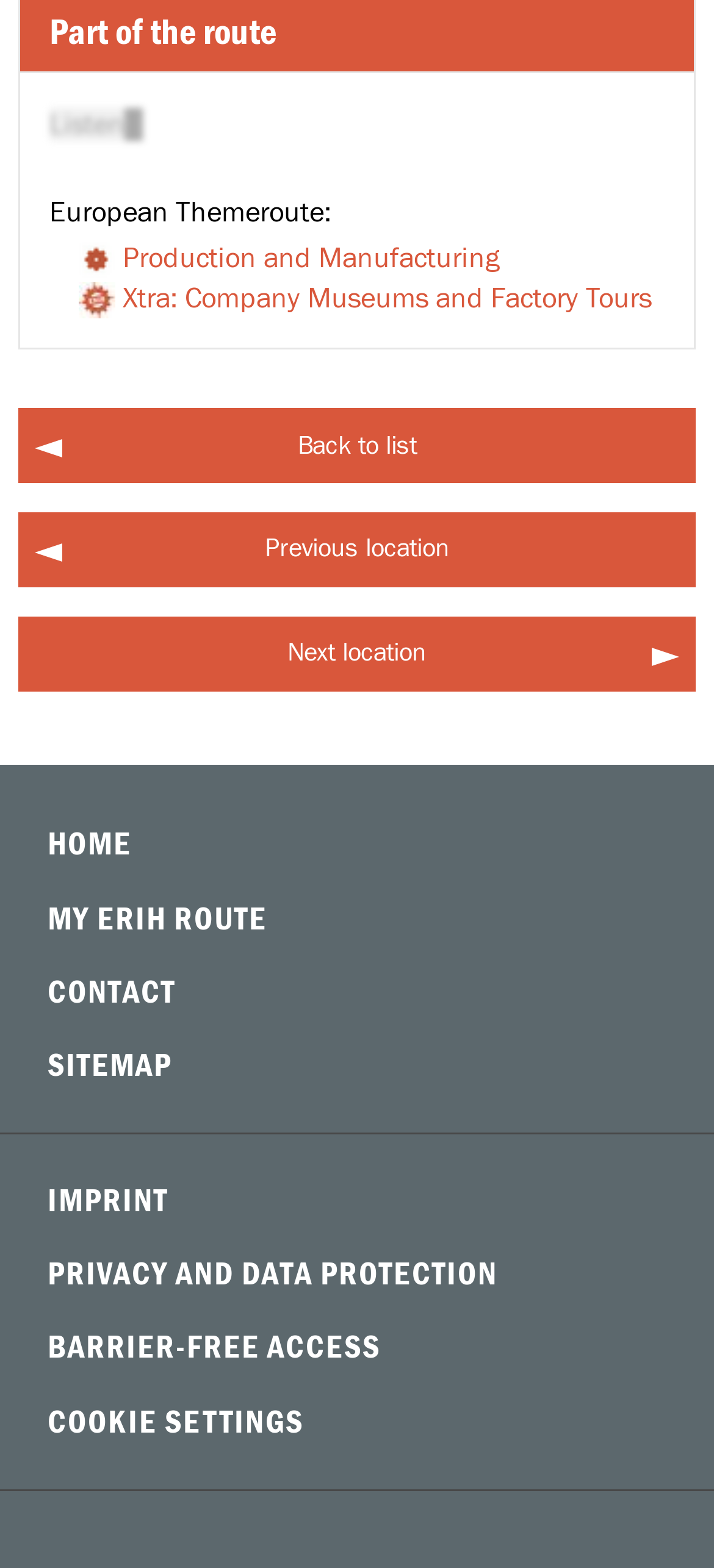Locate the UI element described by Back to list and provide its bounding box coordinates. Use the format (top-left x, top-left y, bottom-right x, bottom-right y) with all values as floating point numbers between 0 and 1.

[0.026, 0.261, 0.974, 0.308]